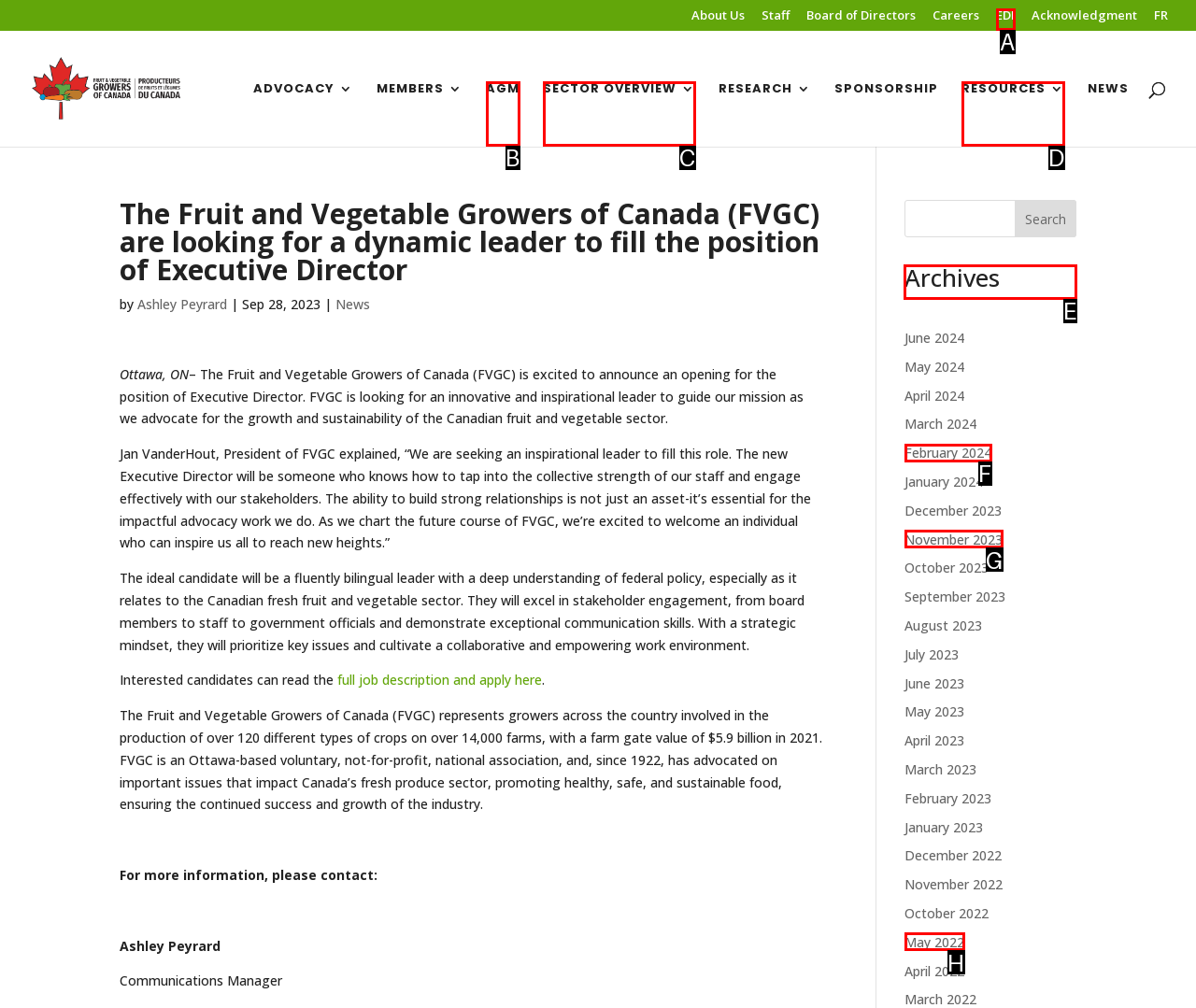To perform the task "View news archives", which UI element's letter should you select? Provide the letter directly.

E